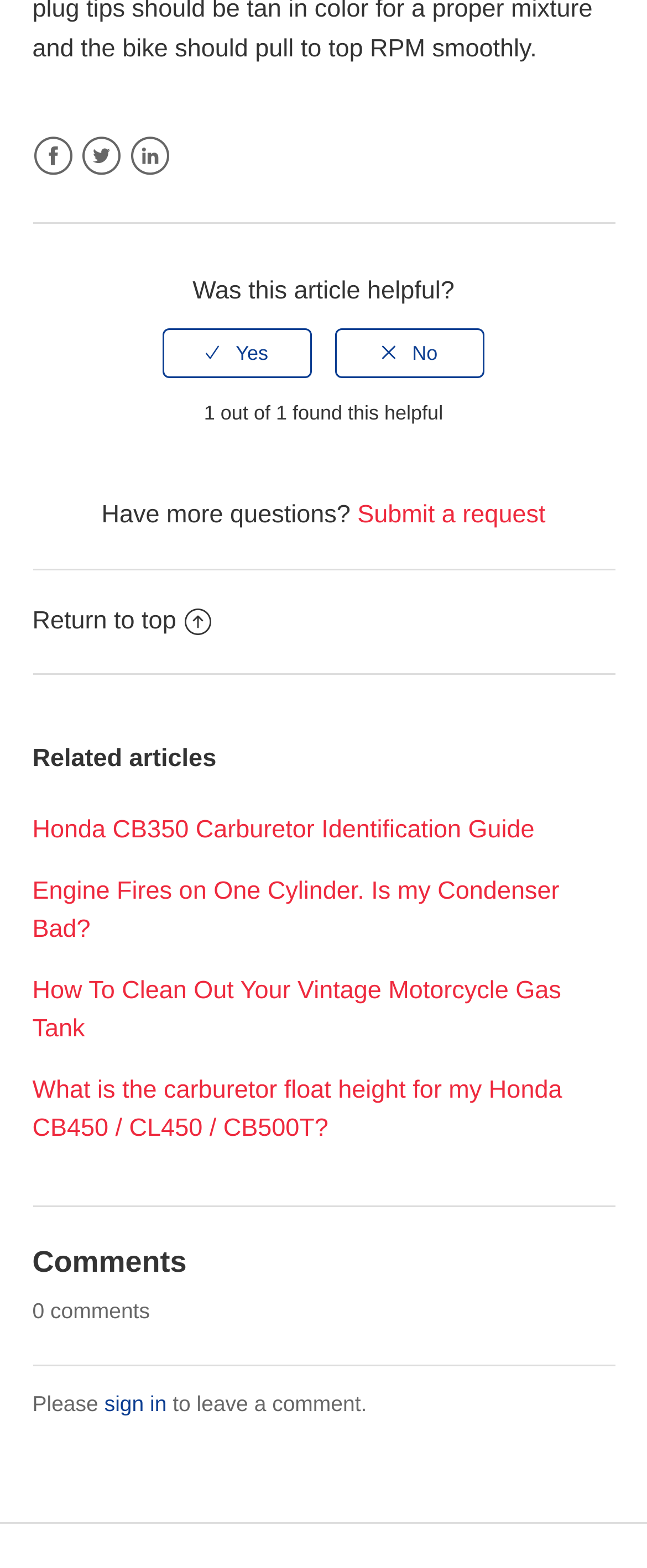What is the purpose of the link 'Submit a request'? Using the information from the screenshot, answer with a single word or phrase.

To ask more questions